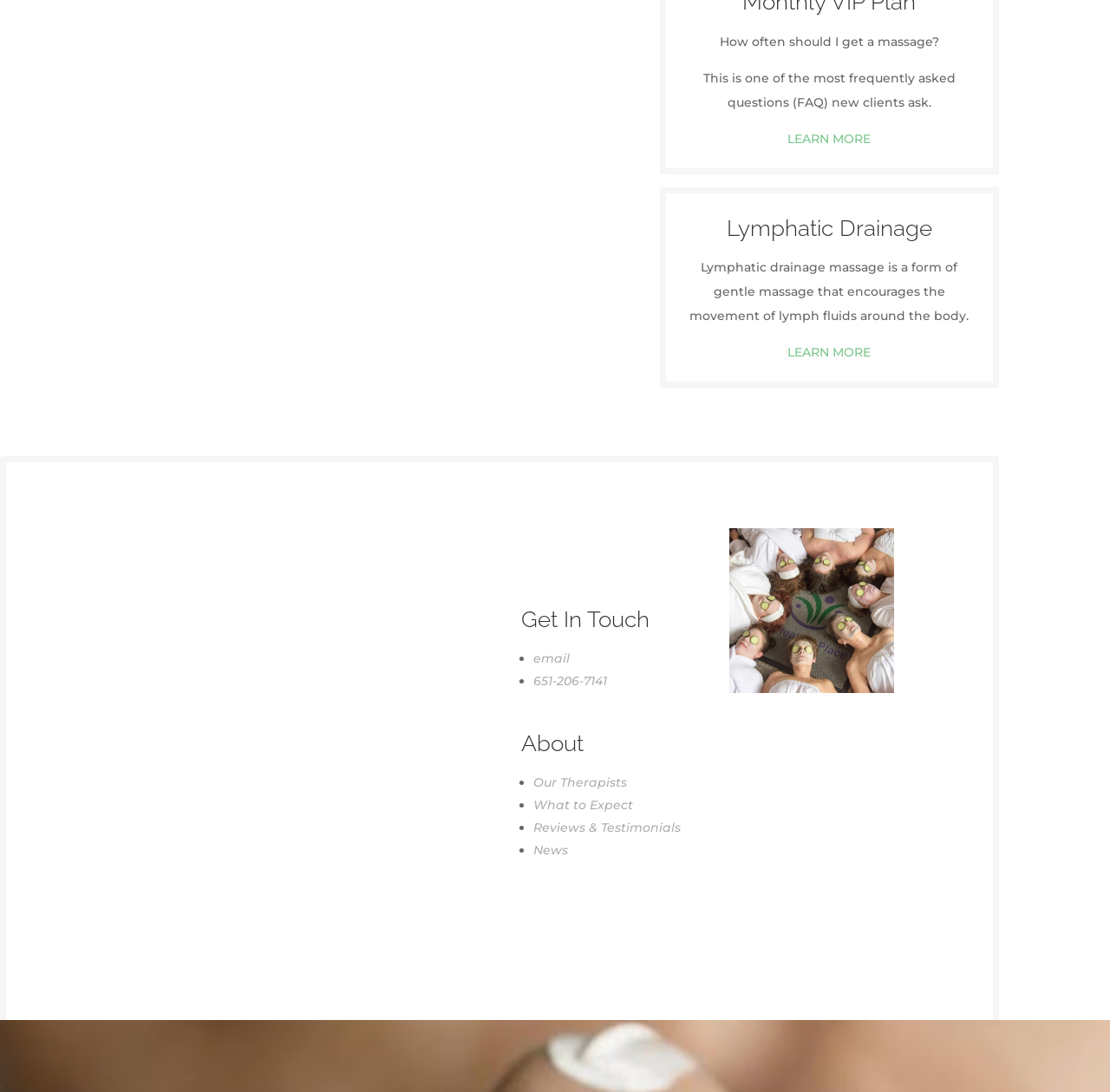Show the bounding box coordinates of the region that should be clicked to follow the instruction: "Learn more about therapists."

[0.48, 0.709, 0.565, 0.723]